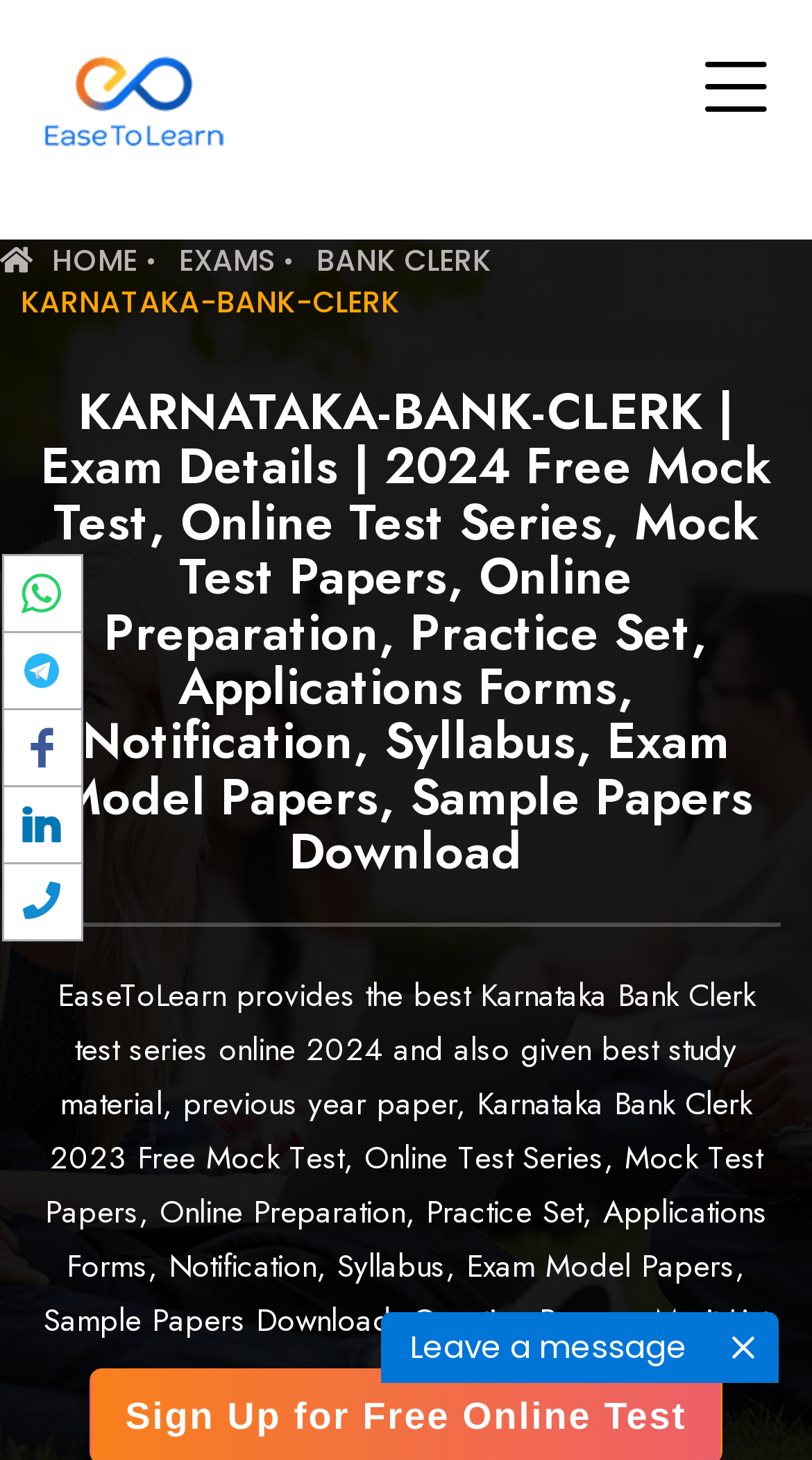What type of resources does the website provide for exam preparation?
Based on the image content, provide your answer in one word or a short phrase.

Test series, study material, previous year papers, etc.